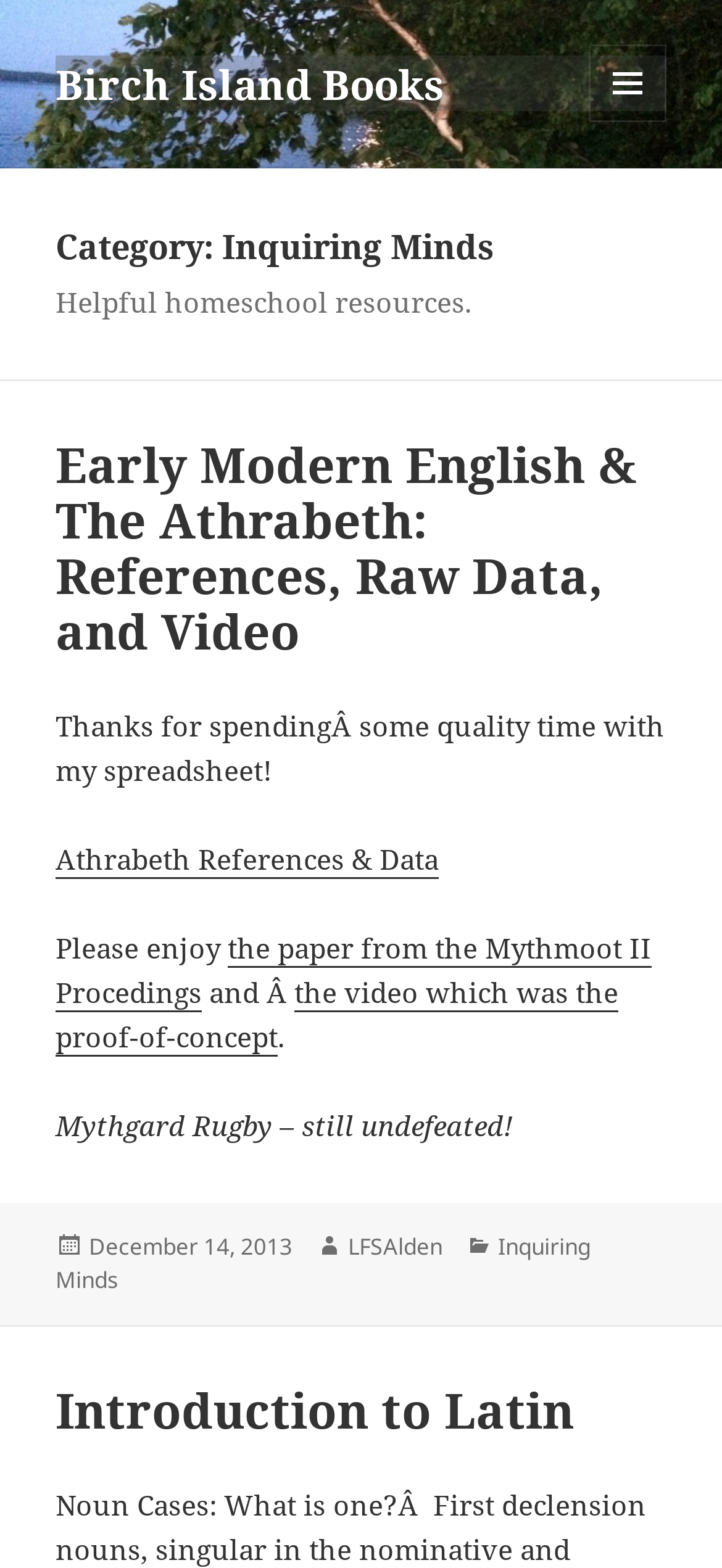Locate the bounding box of the UI element based on this description: "Inquiring Minds". Provide four float numbers between 0 and 1 as [left, top, right, bottom].

[0.077, 0.785, 0.818, 0.827]